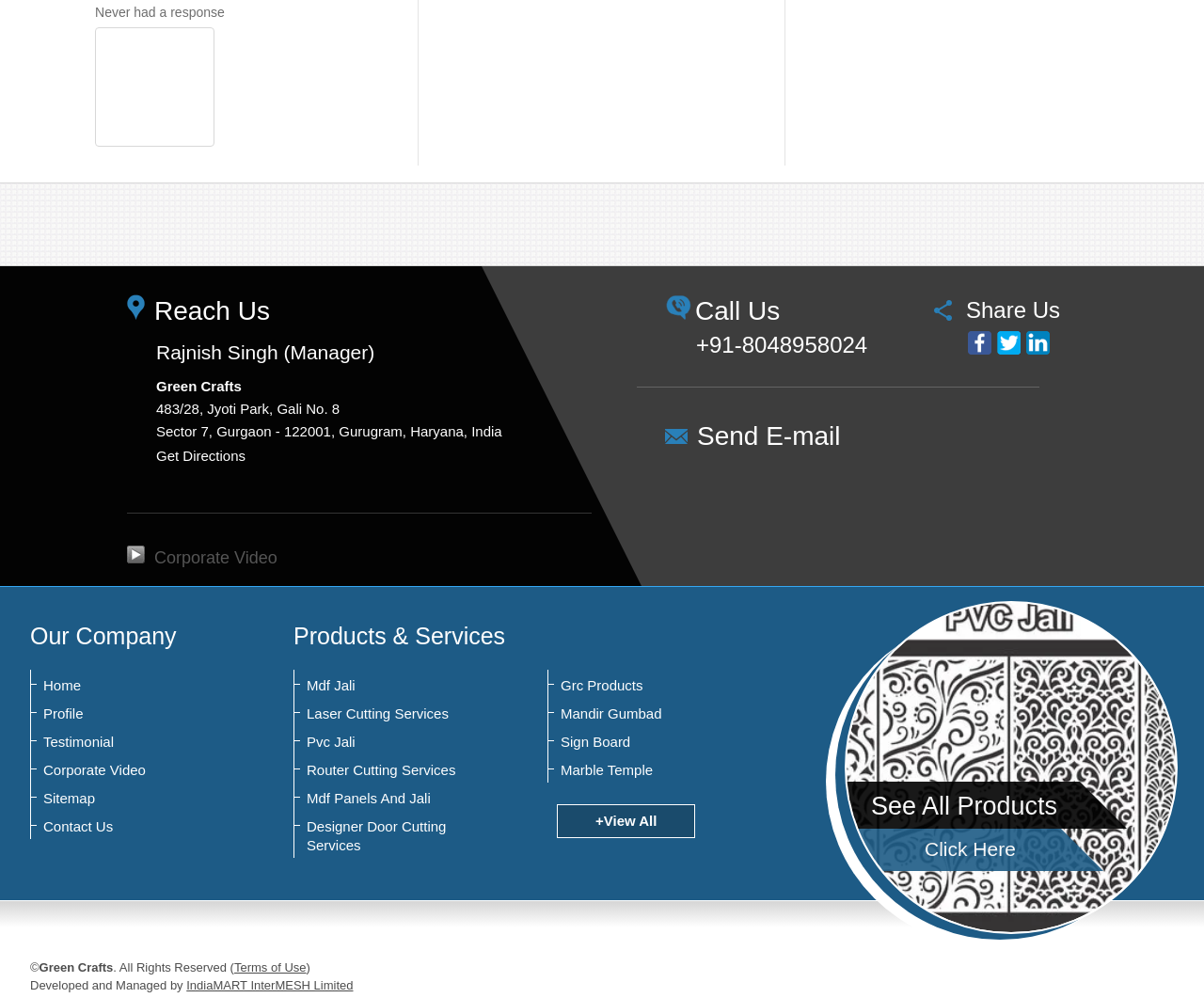Give the bounding box coordinates for this UI element: "Router Cutting Services". The coordinates should be four float numbers between 0 and 1, arranged as [left, top, right, bottom].

[0.247, 0.762, 0.4, 0.781]